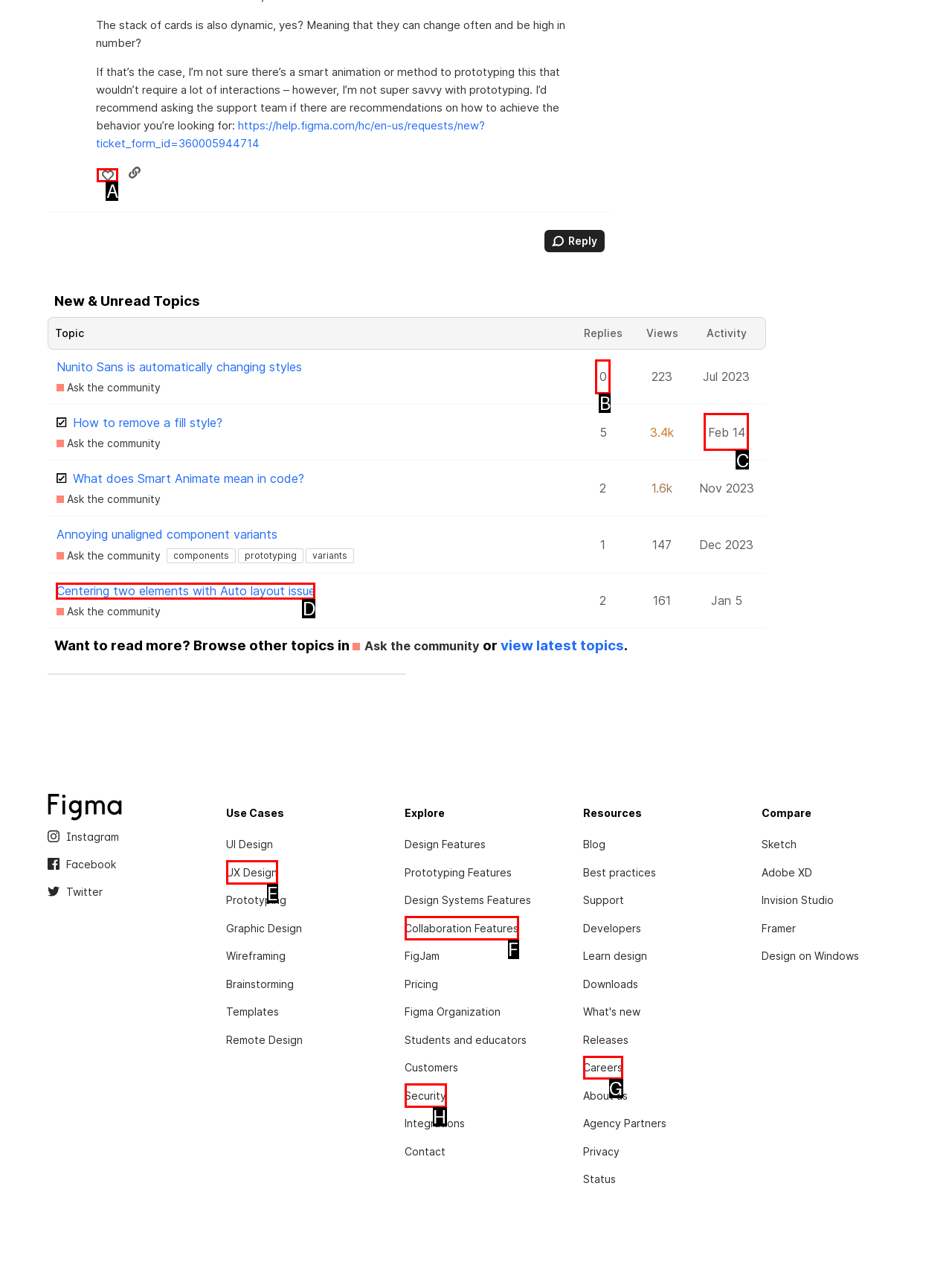From the options shown in the screenshot, tell me which lettered element I need to click to complete the task: Read the 'Recent Posts' section.

None